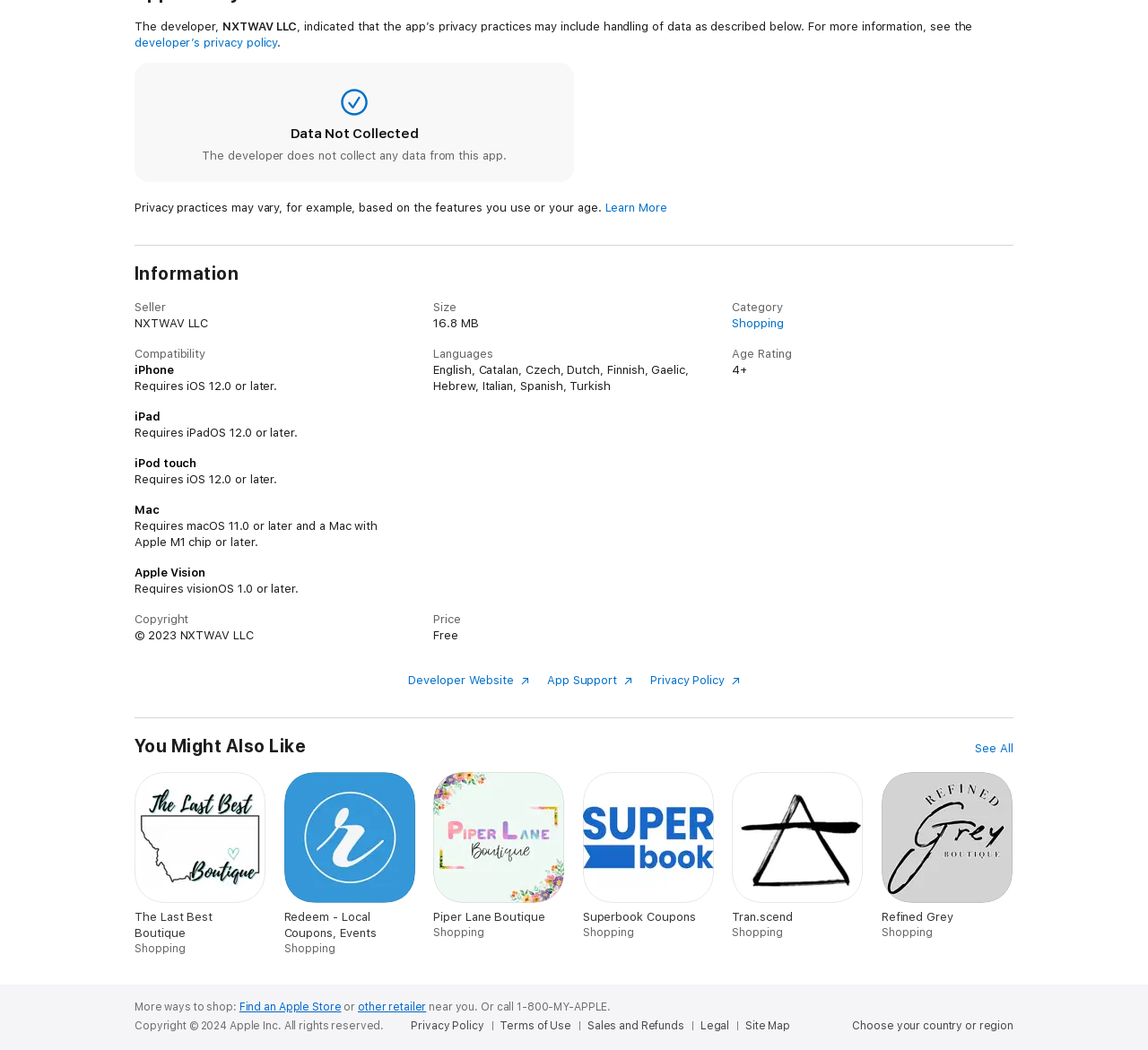Please find the bounding box coordinates of the element that needs to be clicked to perform the following instruction: "Click the 'Learn More' link". The bounding box coordinates should be four float numbers between 0 and 1, represented as [left, top, right, bottom].

[0.527, 0.191, 0.581, 0.204]